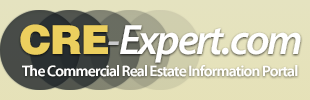Generate an elaborate description of what you see in the image.

The image features the logo of "CRE-Expert.com," prominently displayed at the top of the webpage. The logo is designed with a modern aesthetic, incorporating bold lettering that emphasizes "CRE" in a striking gold font, contrasted against black circular shapes that add depth. Beneath the main logo, the tagline "The Commercial Real Estate Information Portal" is presented in a clean, simple font, highlighting the site's focus on providing valuable resources and information within the commercial real estate sector. The overall design is sleek and professional, inviting users to engage with the content and expertise available on the platform.